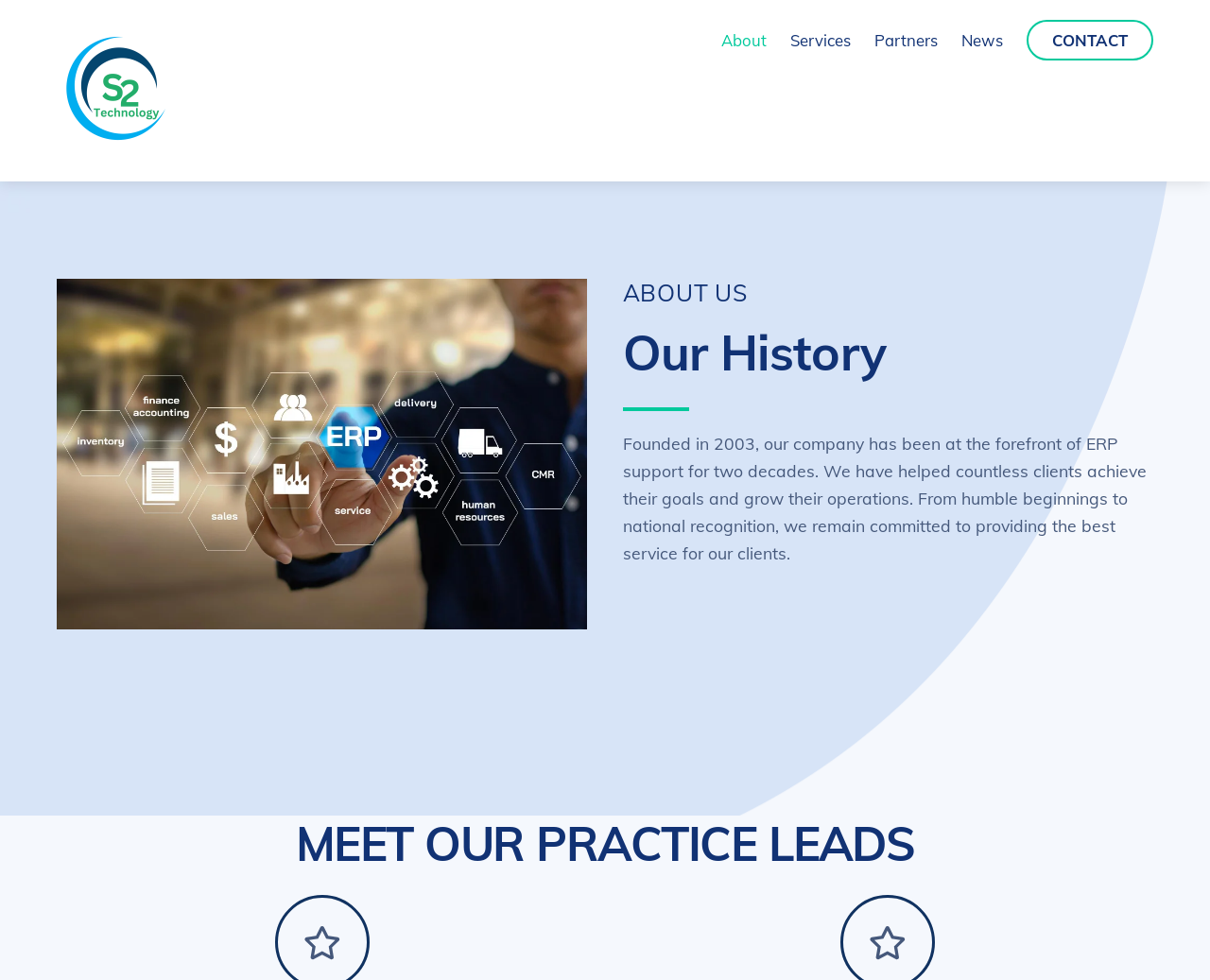Find and extract the text of the primary heading on the webpage.

ABOUT US
Our History